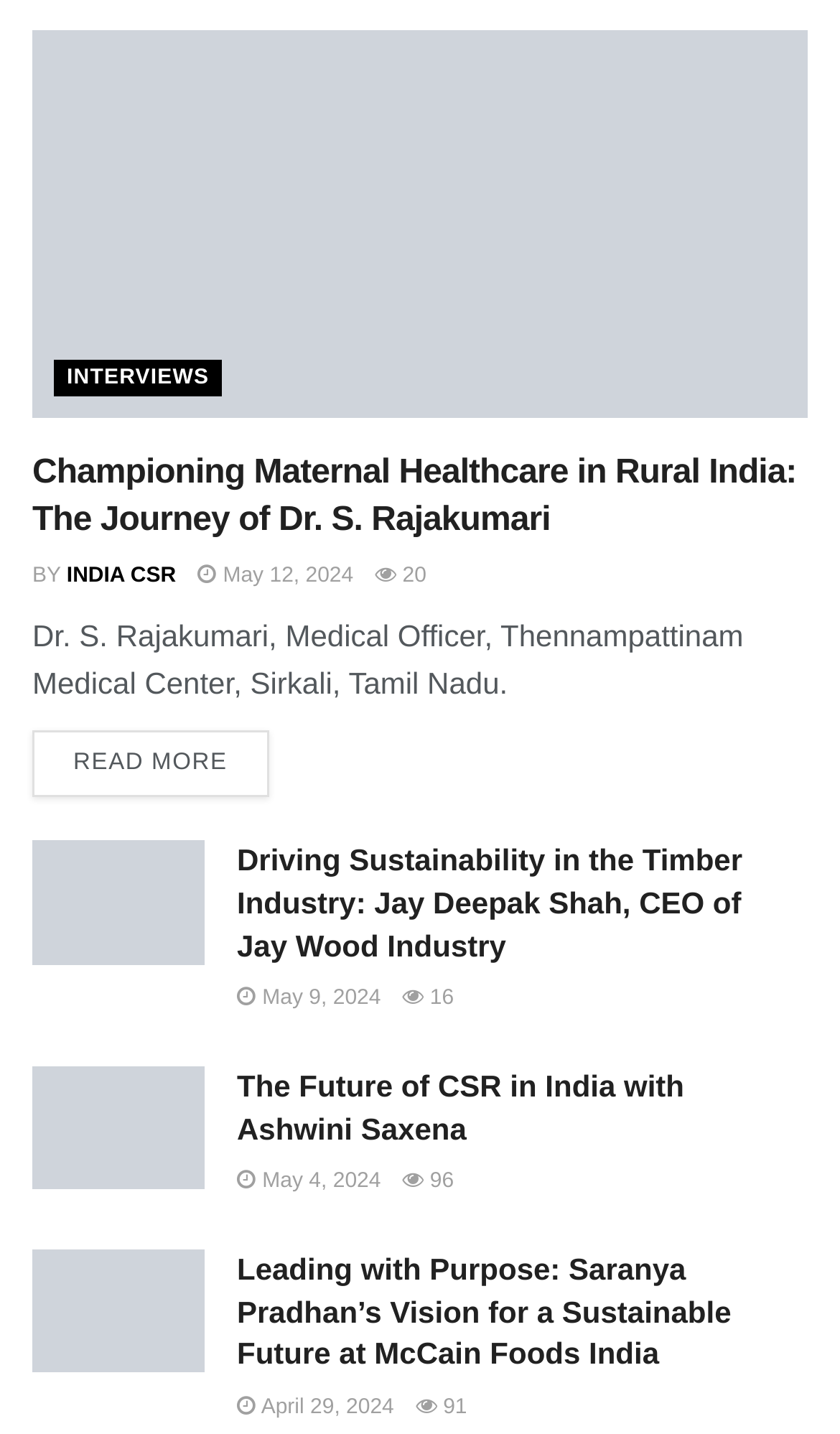How many articles are on this webpage?
Using the image, give a concise answer in the form of a single word or short phrase.

4